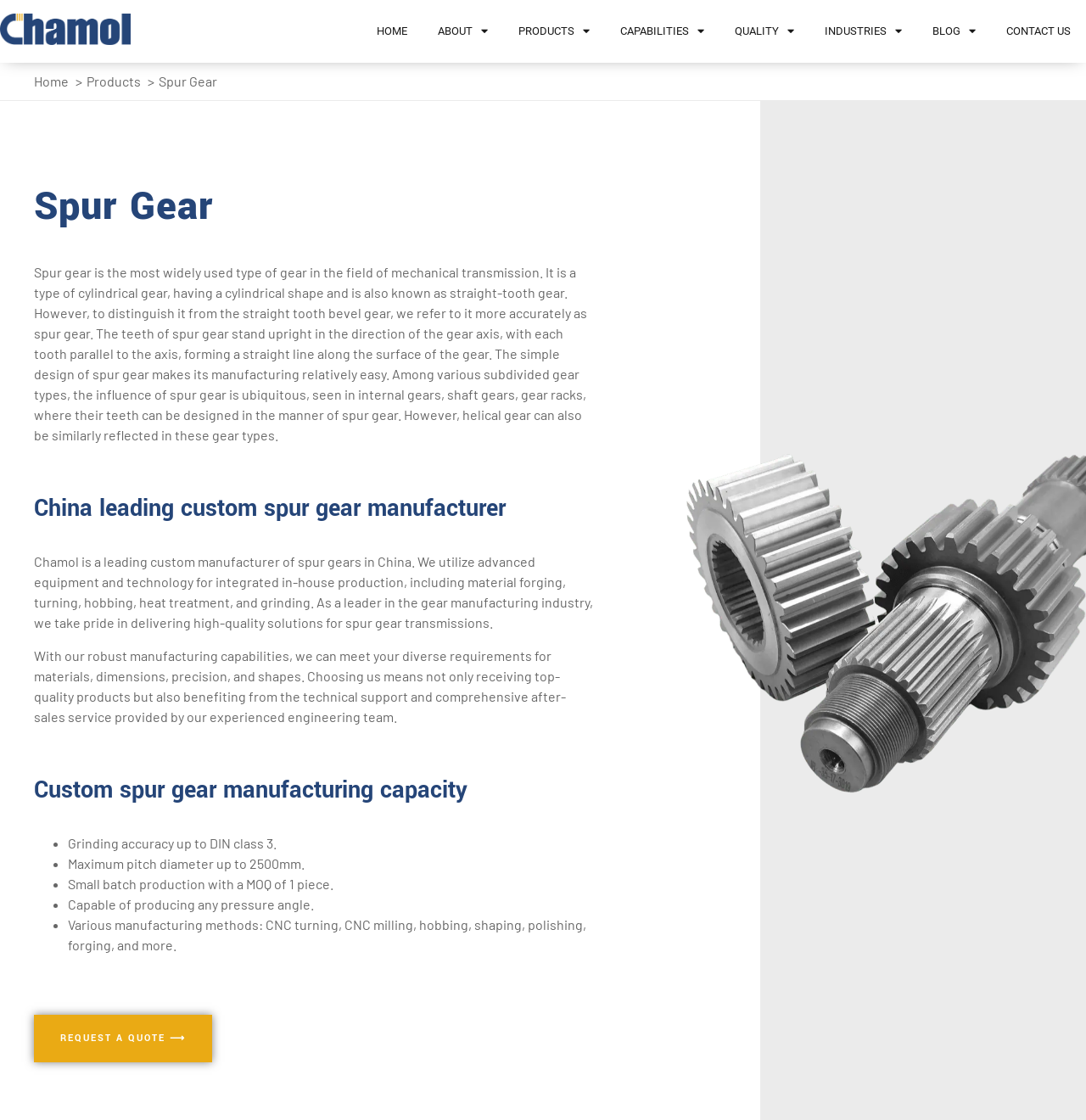Respond with a single word or short phrase to the following question: 
What type of gear is described on this webpage?

Spur gear